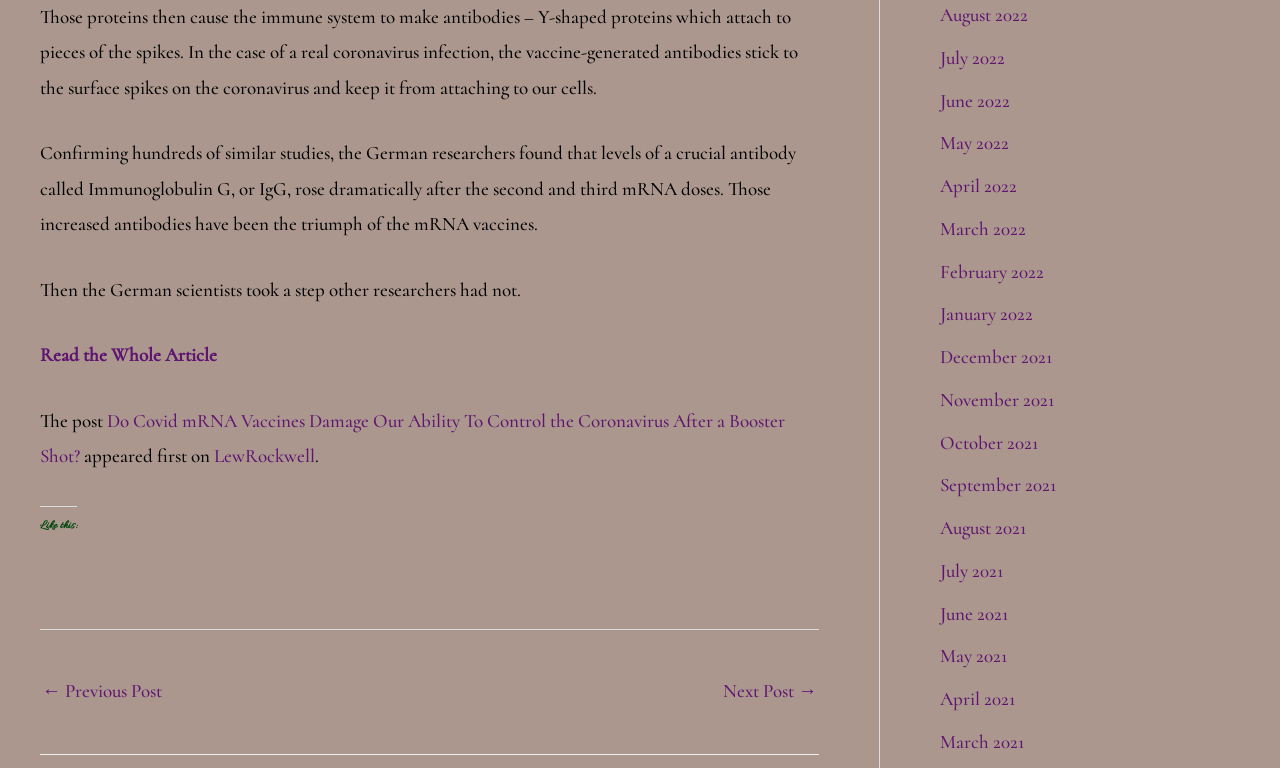Please give a succinct answer to the question in one word or phrase:
What are the available months for archives?

From January 2021 to August 2022